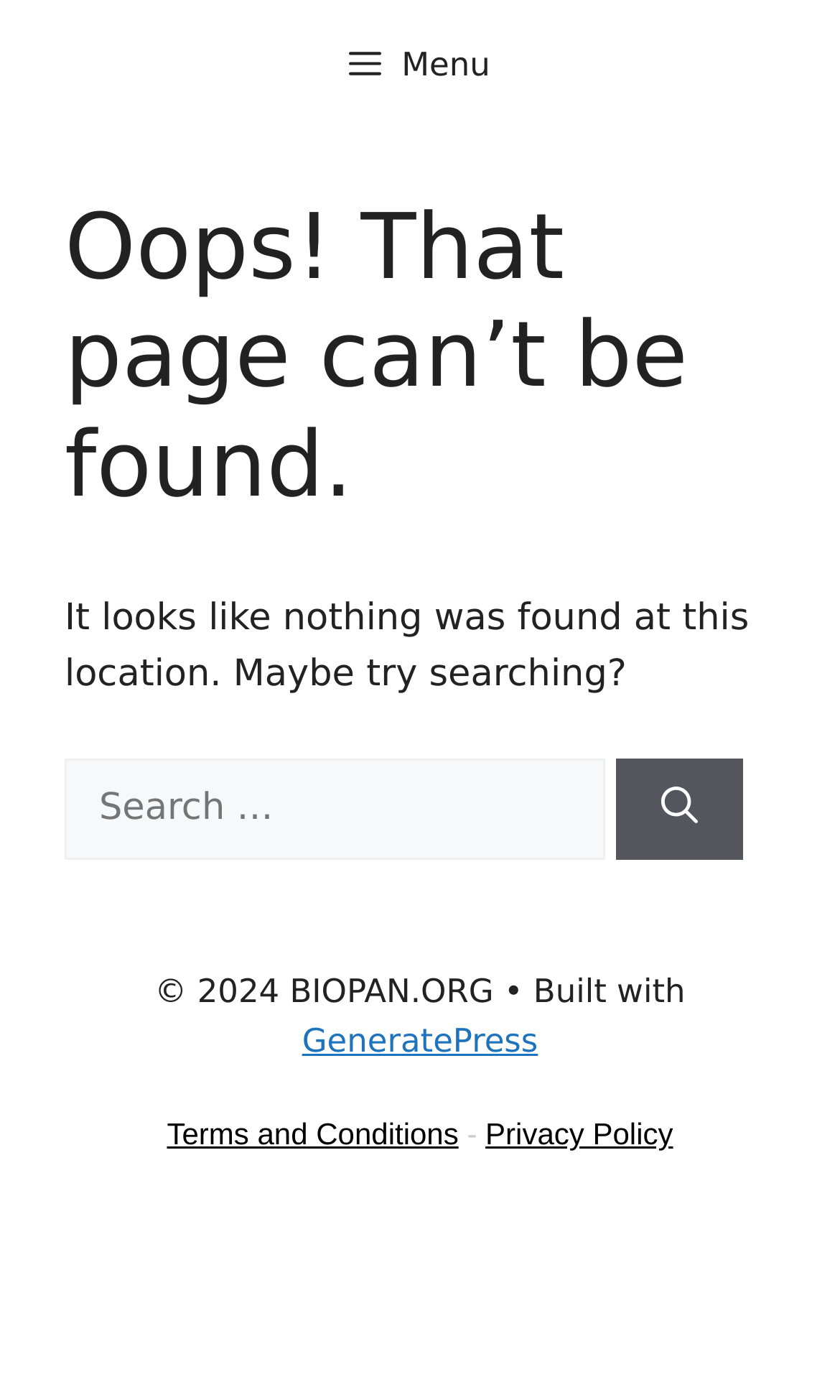What is the theme or template used to build this website?
Refer to the image and answer the question using a single word or phrase.

GeneratePress